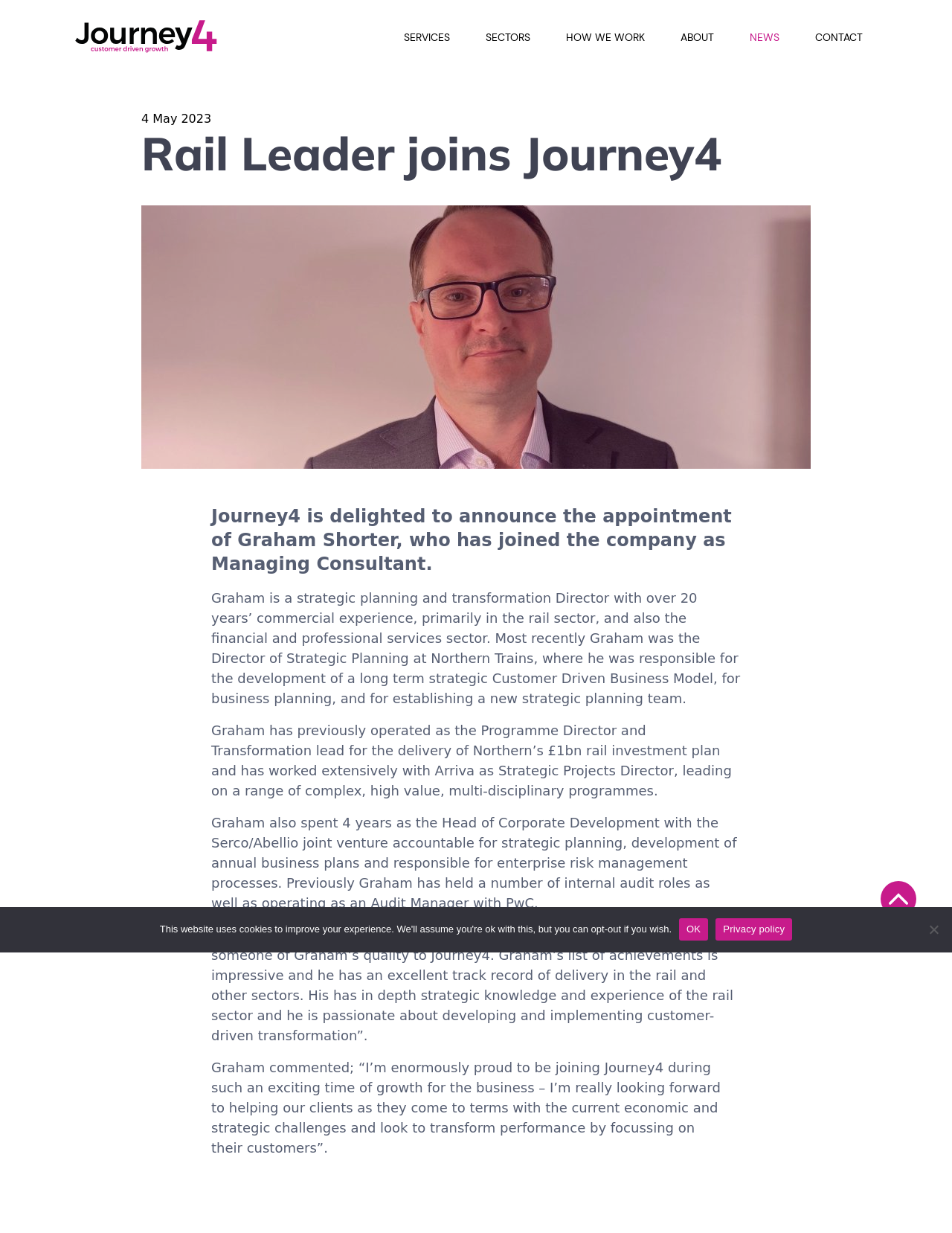Please identify the coordinates of the bounding box for the clickable region that will accomplish this instruction: "View SERVICES".

[0.405, 0.0, 0.491, 0.06]